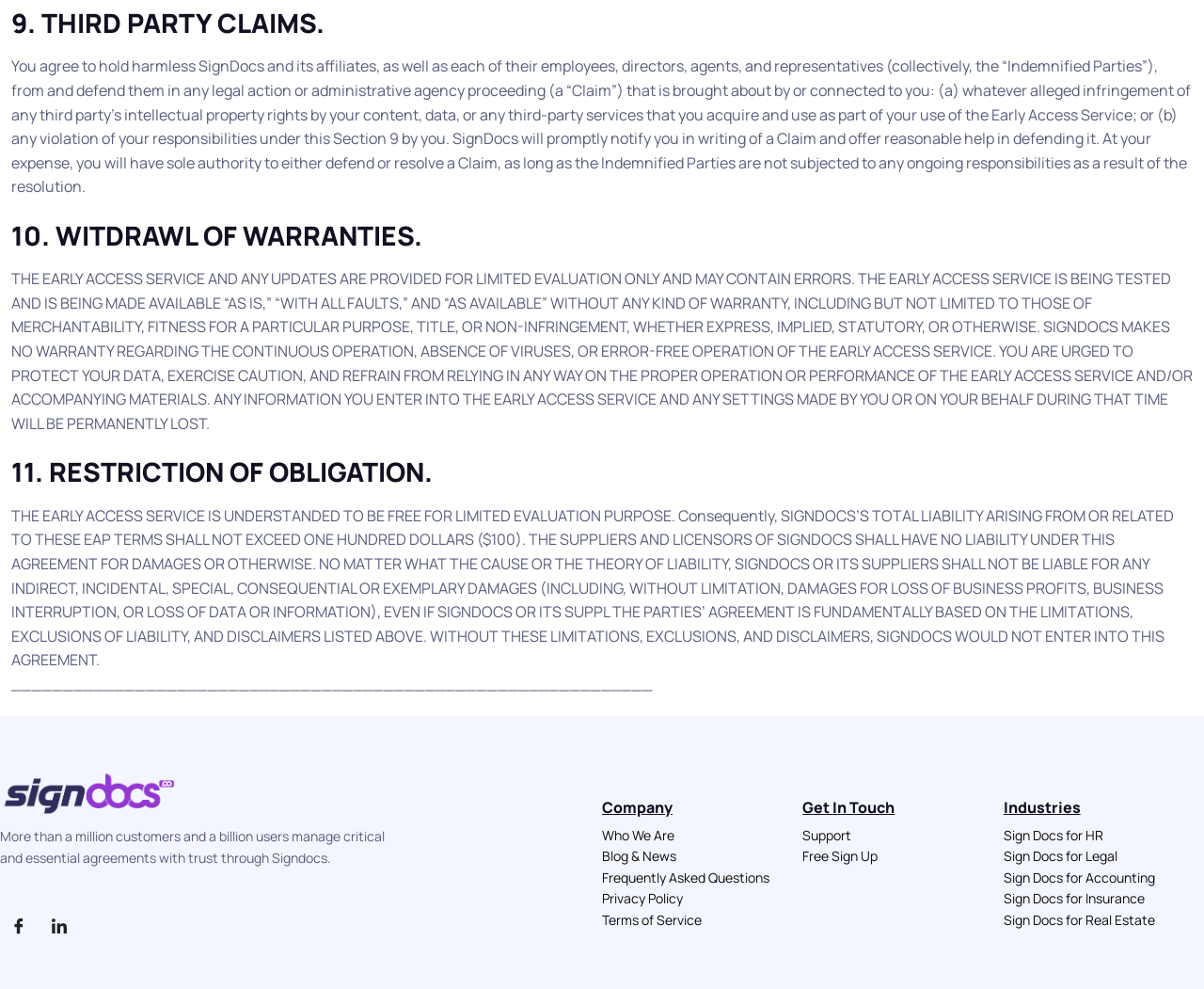Give a one-word or one-phrase response to the question: 
What are the industries supported by Sign Docs?

HR, Legal, Accounting, Insurance, Real Estate